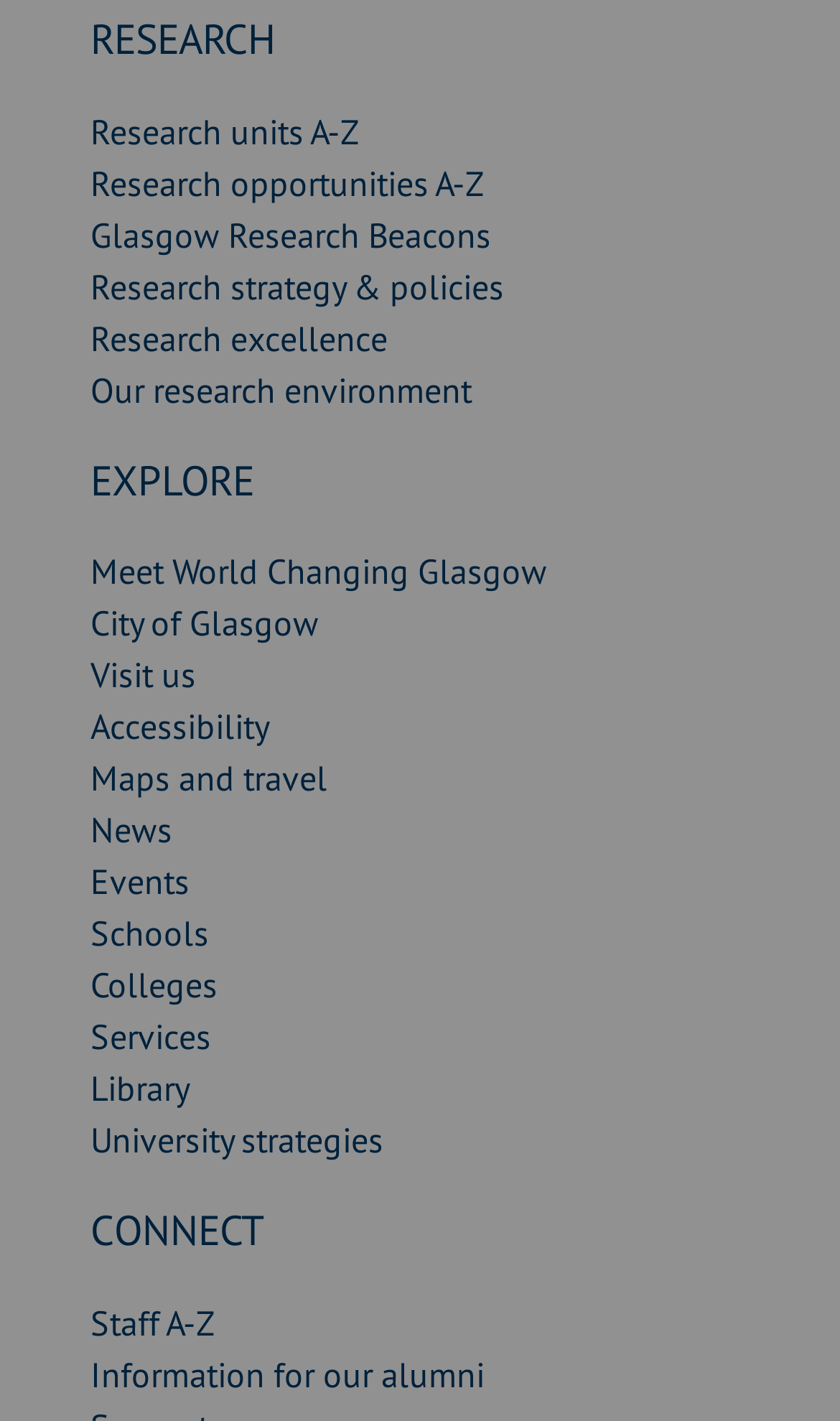Identify the bounding box coordinates of the HTML element based on this description: "Visit us".

[0.108, 0.46, 0.233, 0.49]